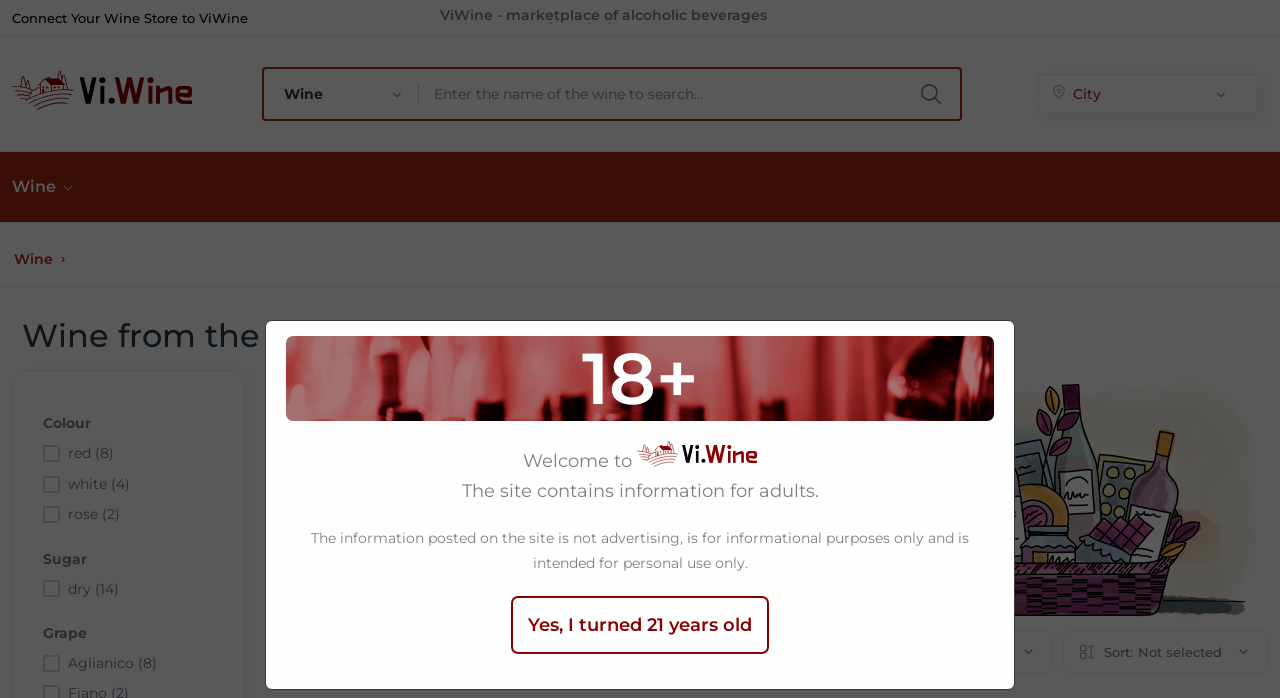Offer a meticulous description of the webpage's structure and content.

The webpage is a wine marketplace called Vi.Wine, featuring a wide selection of wines, cognac, and brandy. At the top left, there is a link to connect a wine store to Vi.Wine, and a logo of Vi.Wine with a link to the homepage. Below the logo, there is a search bar with a dropdown menu to select the type of drink, such as wine, and a text box to enter the name of the wine to search for. 

On the right side of the search bar, there are two links with wine glass icons, and a dropdown menu to select a city. Below the search bar, there is a heading "Wine from the Region of Irpinia" in a large font. 

The main content of the page is divided into sections, including filters for wine characteristics such as color, sugar level, and grape type. There are 14 products found, and the user can choose to show 20 products per page. The products can be sorted by various criteria, but none is selected by default. 

At the bottom of the page, there is a warning message stating that the site contains information for adults only, and the user must confirm that they are at least 21 years old to proceed.